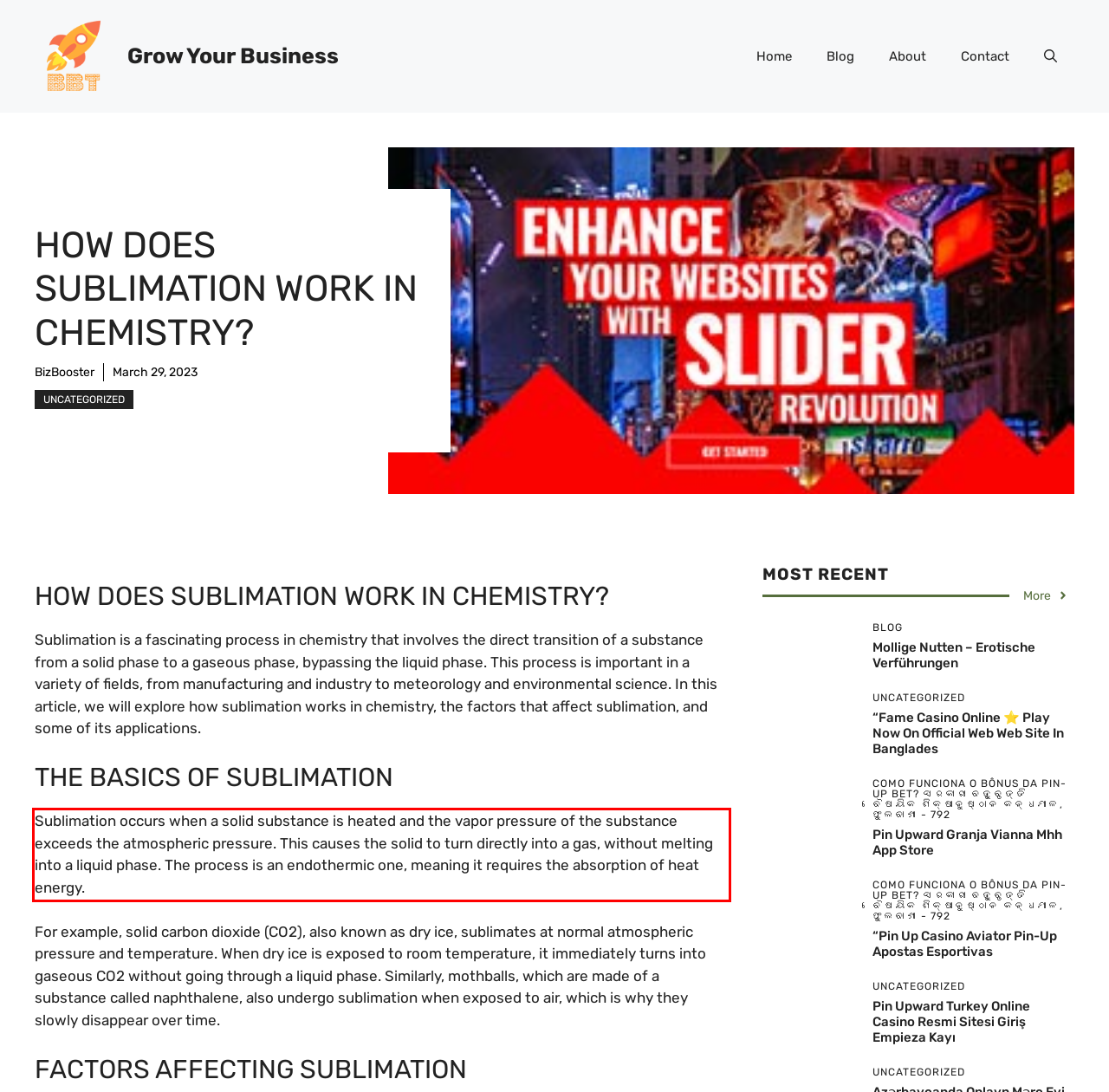Identify the text inside the red bounding box in the provided webpage screenshot and transcribe it.

Sublimation occurs when a solid substance is heated and the vapor pressure of the substance exceeds the atmospheric pressure. This causes the solid to turn directly into a gas, without melting into a liquid phase. The process is an endothermic one, meaning it requires the absorption of heat energy.